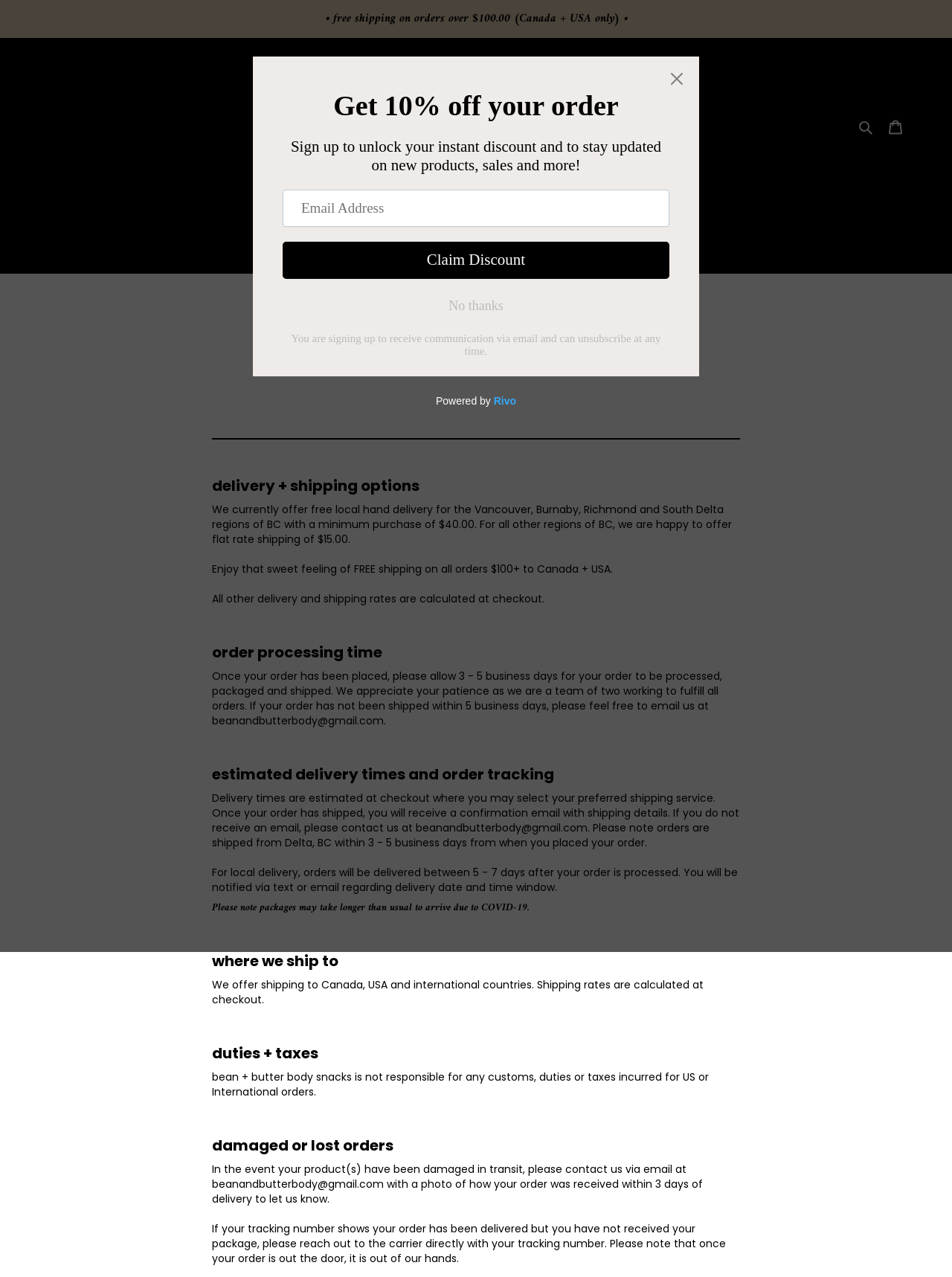Given the element description: "alt="bean + butter body snacks"", predict the bounding box coordinates of this UI element. The coordinates must be four float numbers between 0 and 1, given as [left, top, right, bottom].

[0.402, 0.047, 0.598, 0.152]